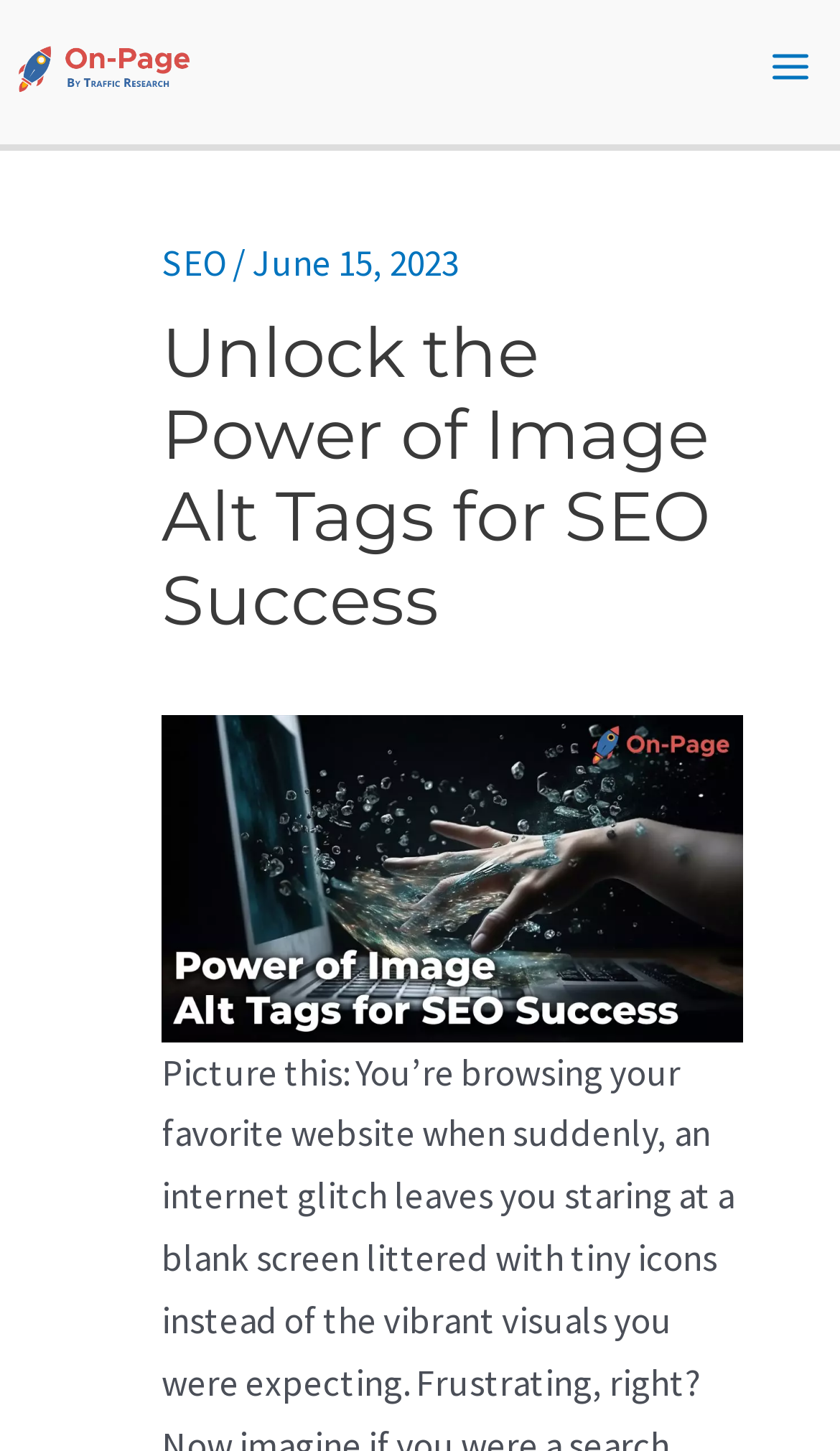What is the name of the website section? Based on the screenshot, please respond with a single word or phrase.

On-Page